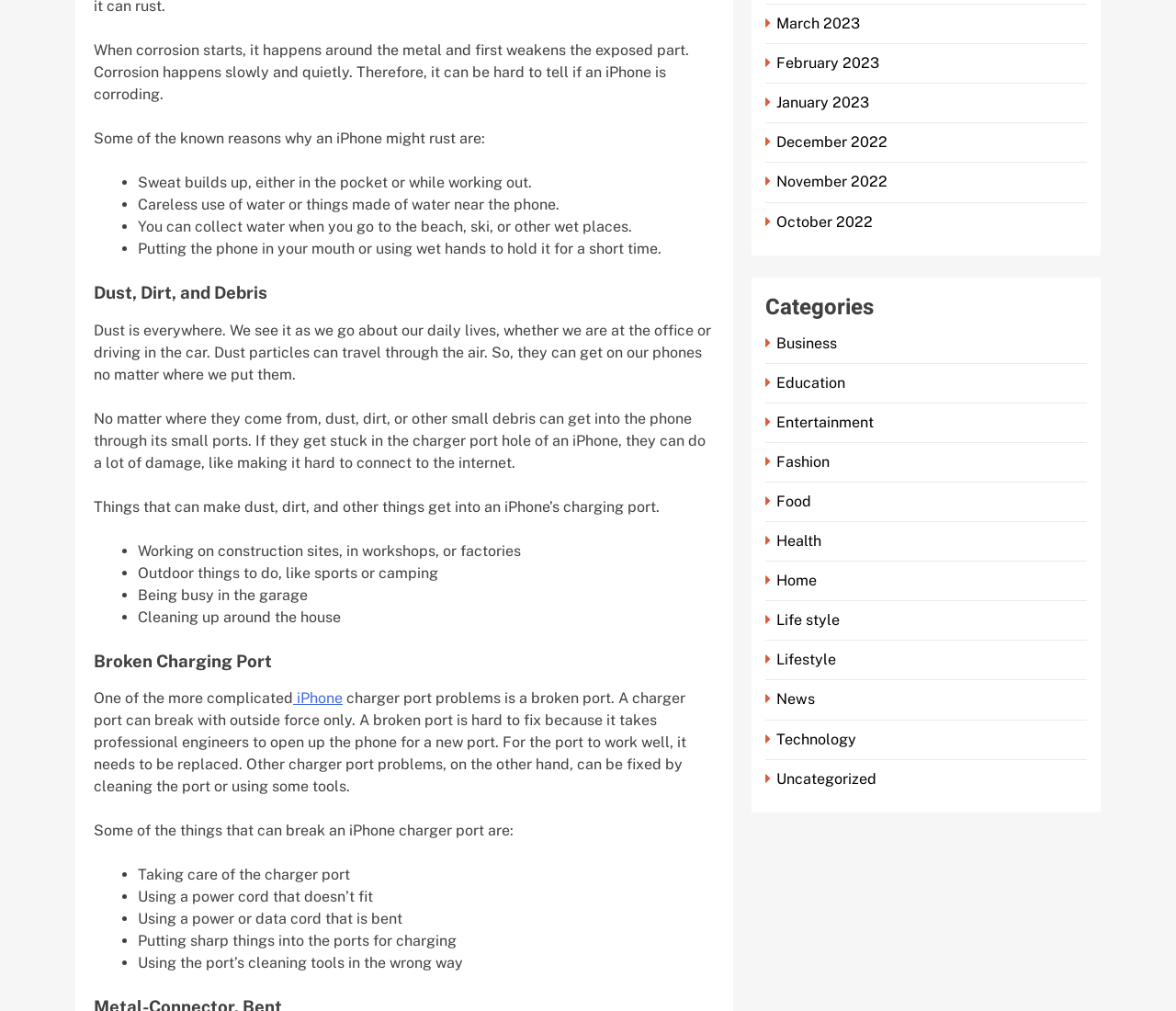Pinpoint the bounding box coordinates for the area that should be clicked to perform the following instruction: "Learn about Dust, Dirt, and Debris".

[0.08, 0.279, 0.608, 0.299]